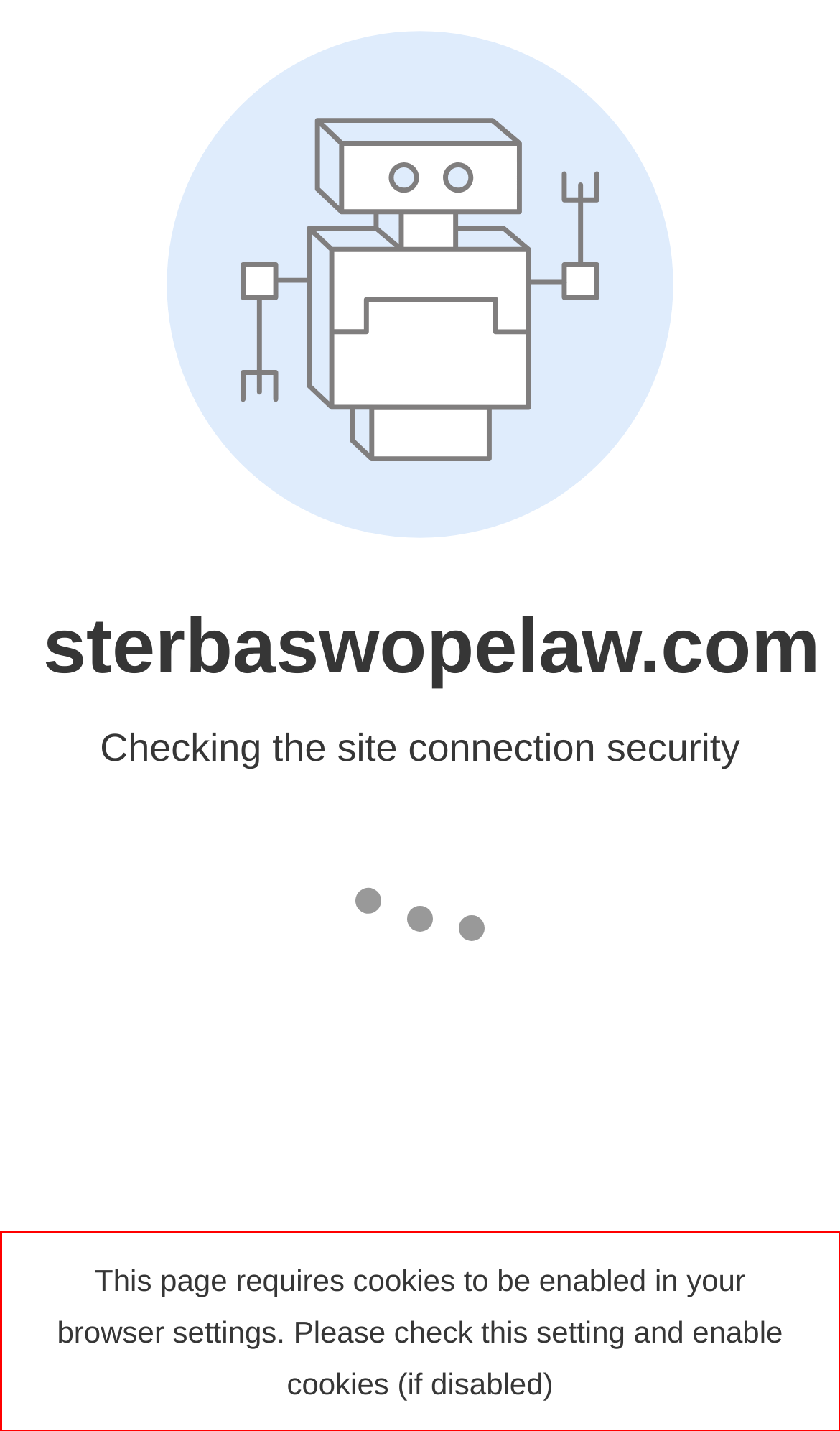You have a screenshot of a webpage with a red bounding box. Identify and extract the text content located inside the red bounding box.

This page requires cookies to be enabled in your browser settings. Please check this setting and enable cookies (if disabled)